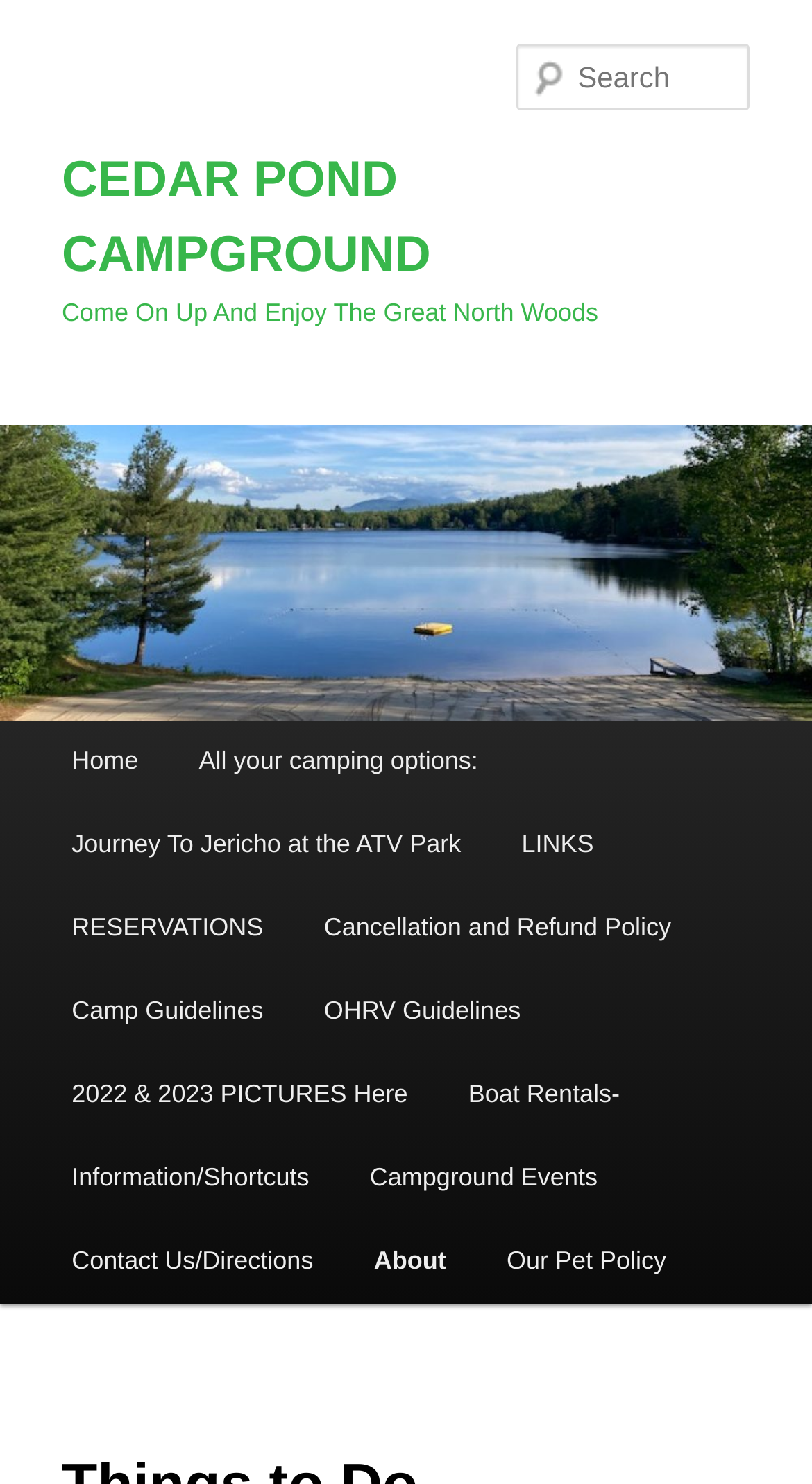Determine the bounding box coordinates of the element's region needed to click to follow the instruction: "Go to Home page". Provide these coordinates as four float numbers between 0 and 1, formatted as [left, top, right, bottom].

[0.051, 0.486, 0.208, 0.542]